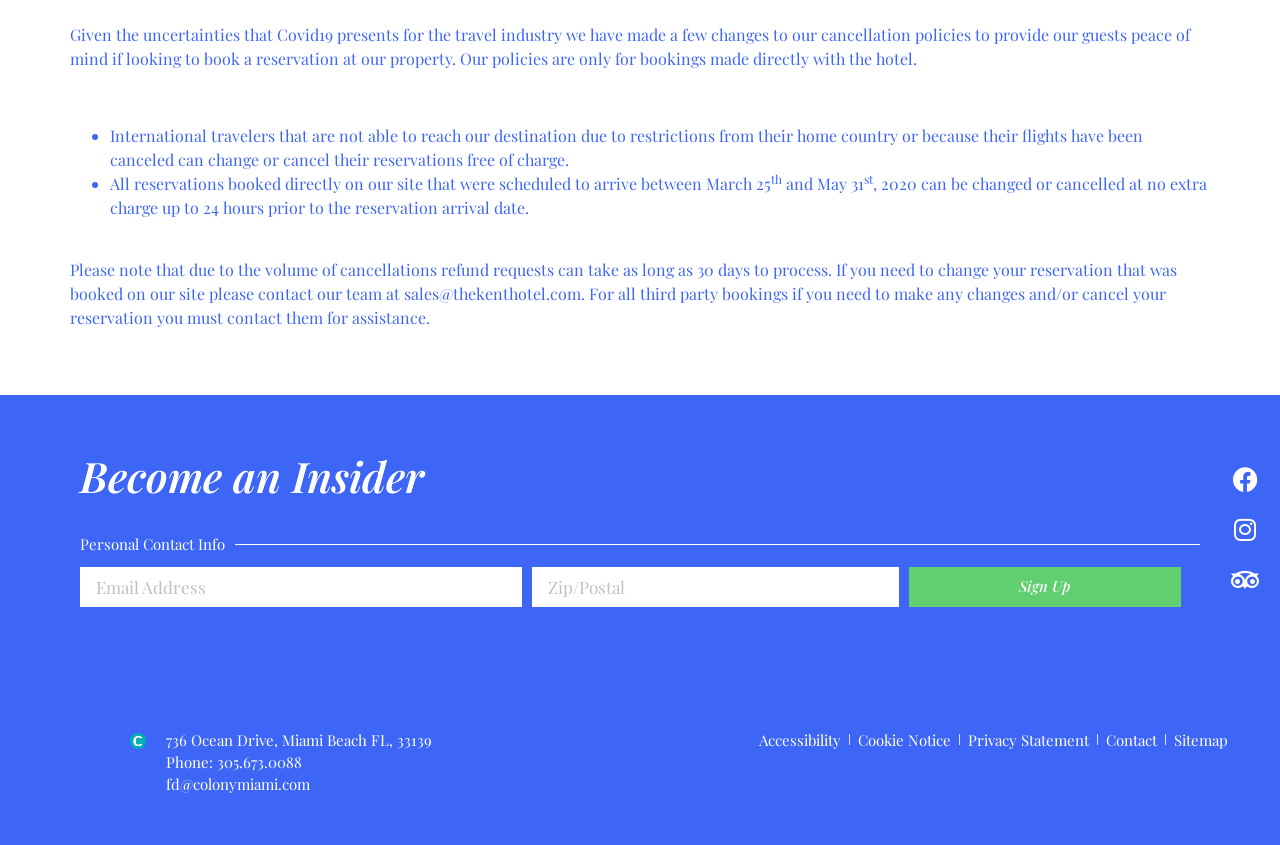Extract the bounding box of the UI element described as: "Cookie Notice".

[0.67, 0.862, 0.743, 0.888]